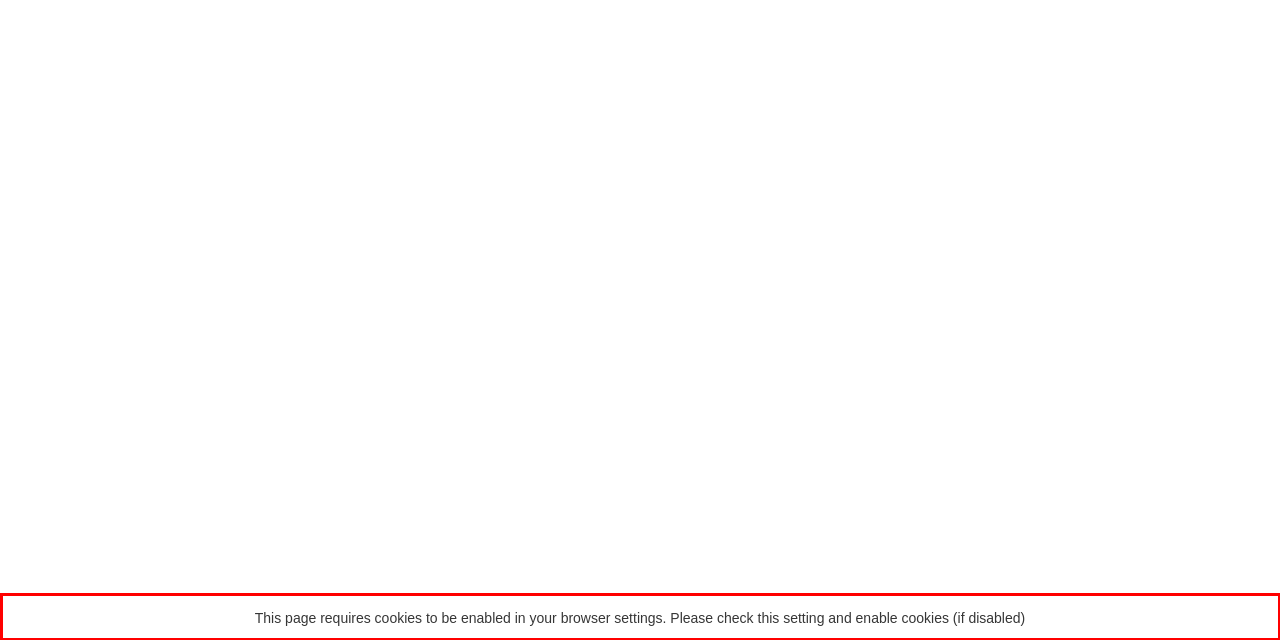Given a screenshot of a webpage containing a red bounding box, perform OCR on the text within this red bounding box and provide the text content.

This page requires cookies to be enabled in your browser settings. Please check this setting and enable cookies (if disabled)